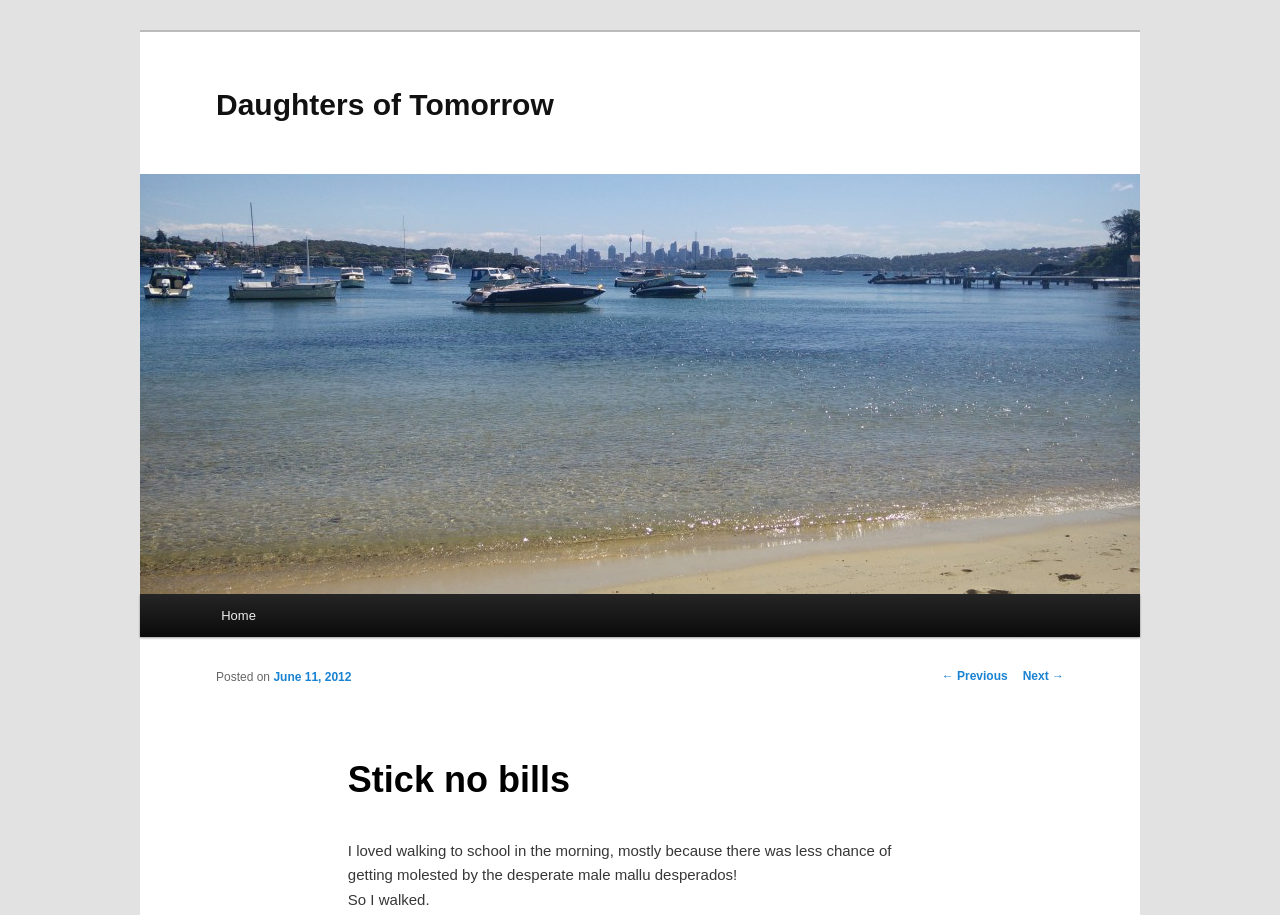Provide a one-word or brief phrase answer to the question:
What is the author talking about in the post?

Walking to school